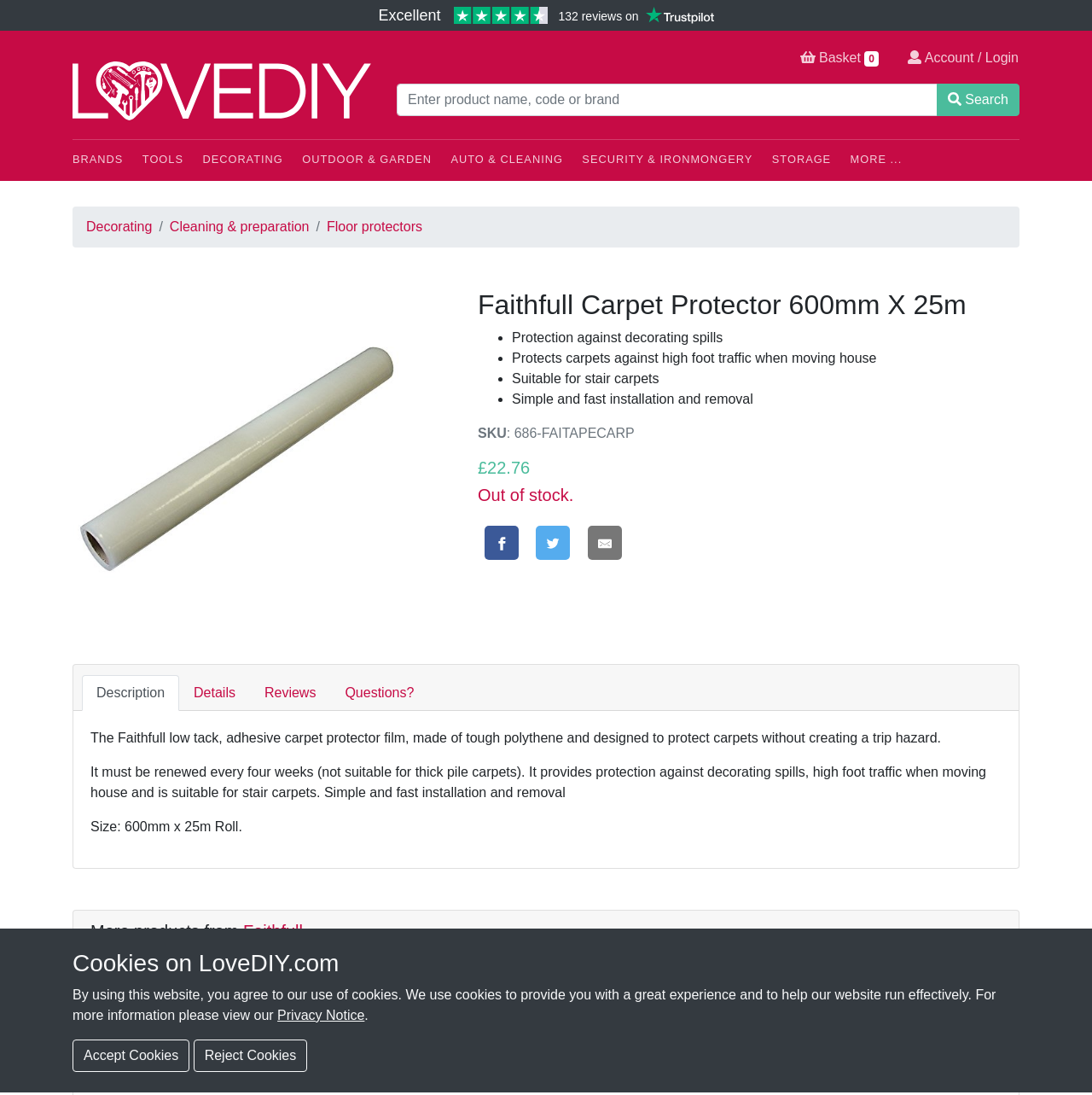What is the current stock status of the product?
Can you give a detailed and elaborate answer to the question?

The current stock status of the product can be found in the product information section, which states 'Out of stock'.